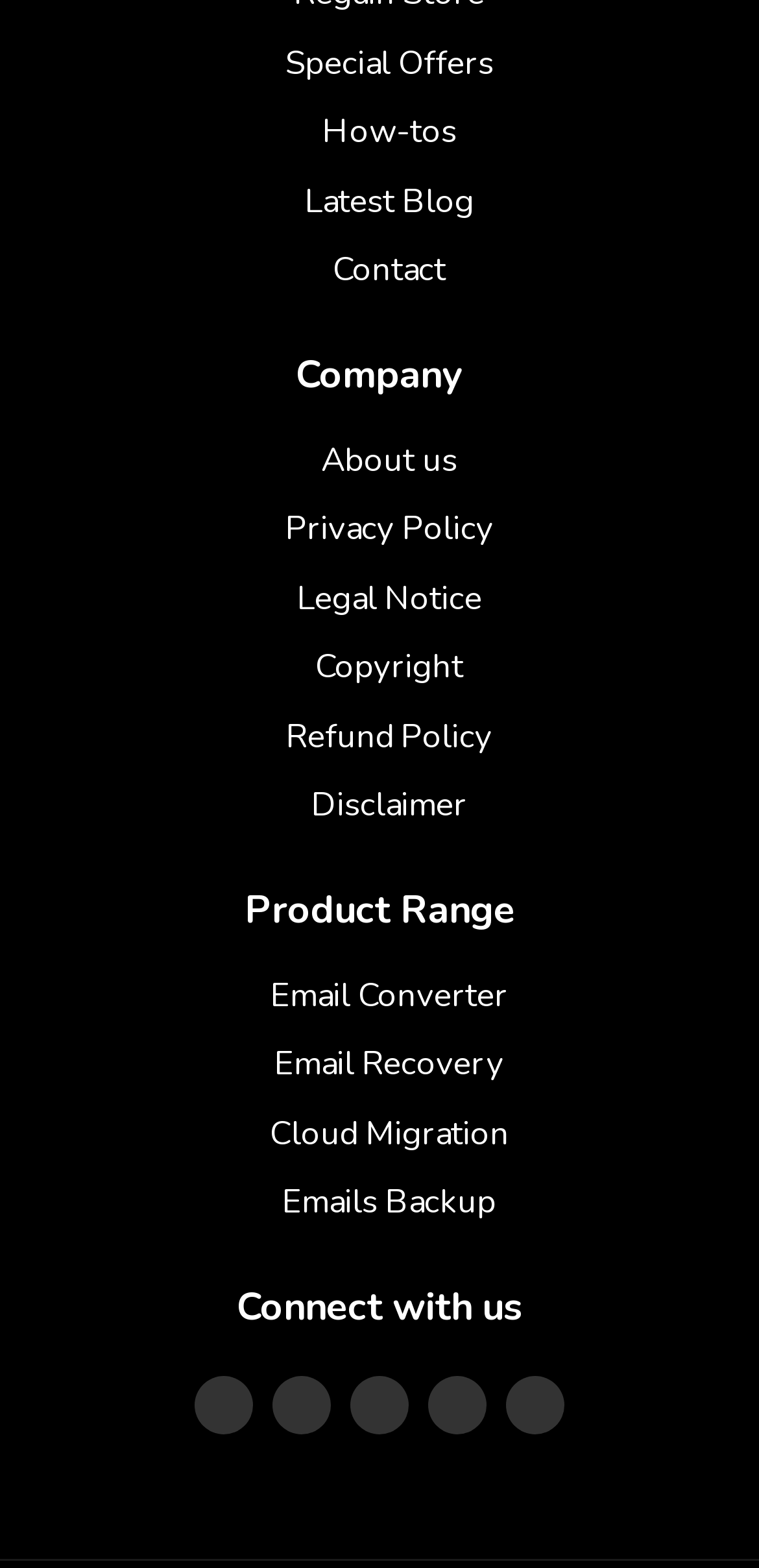Locate the bounding box of the user interface element based on this description: "aria-label="Social Media facebook"".

[0.256, 0.877, 0.333, 0.914]